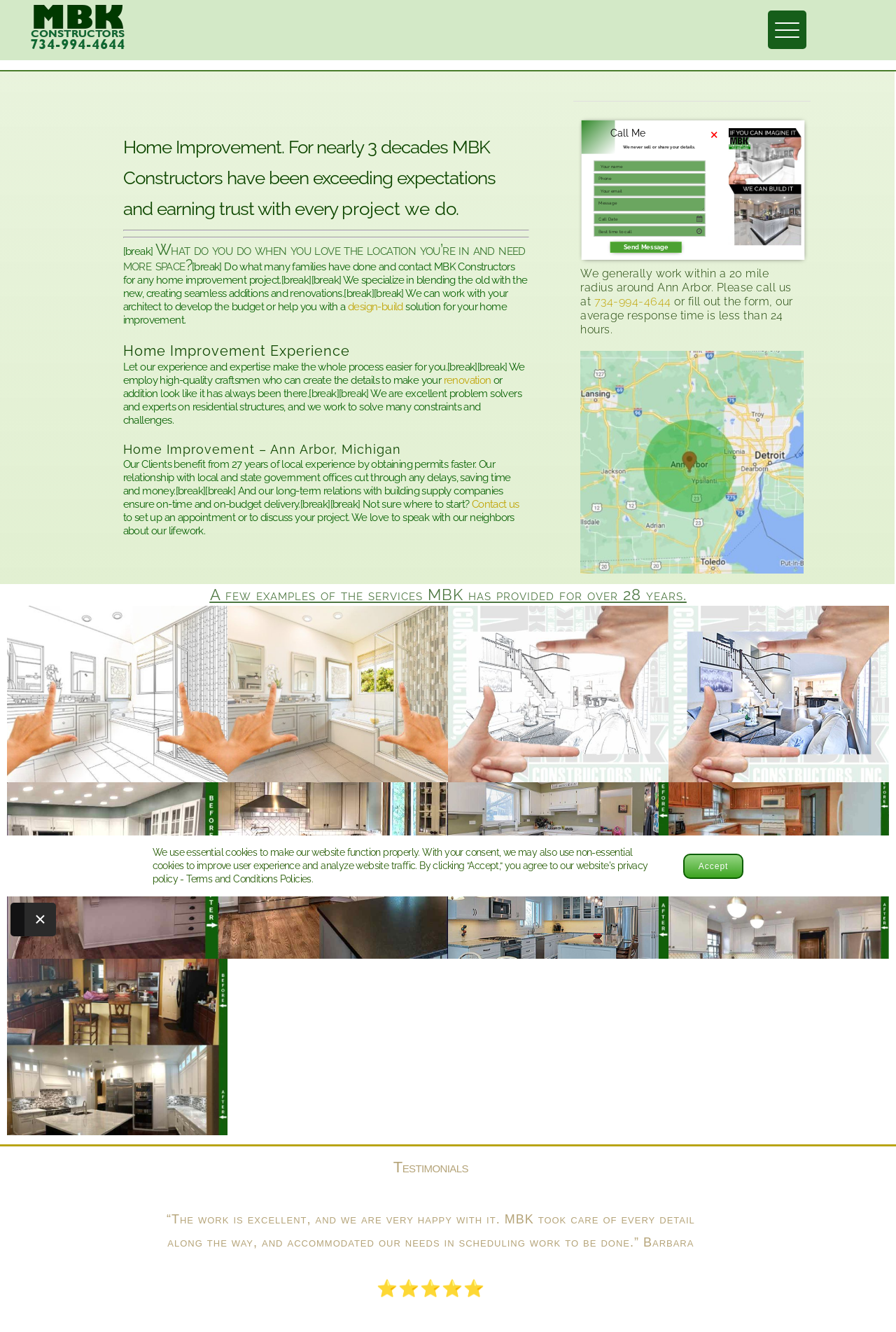Based on the element description: "aria-label="Date" name="lepopup-15" placeholder="Call Date"", identify the UI element and provide its bounding box coordinates. Use four float numbers between 0 and 1, [left, top, right, bottom].

[0.663, 0.16, 0.787, 0.169]